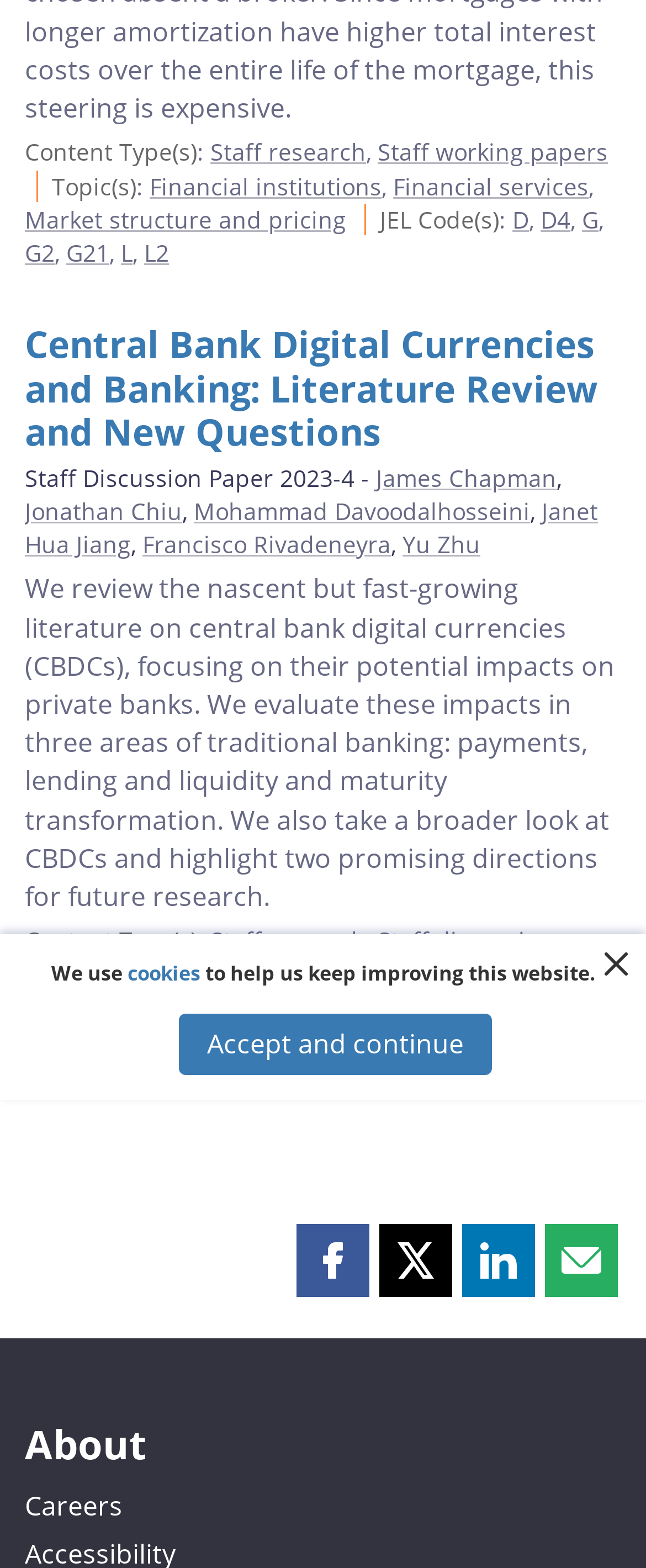Please determine the bounding box coordinates, formatted as (top-left x, top-left y, bottom-right x, bottom-right y), with all values as floating point numbers between 0 and 1. Identify the bounding box of the region described as: Accept and continue

[0.277, 0.646, 0.762, 0.686]